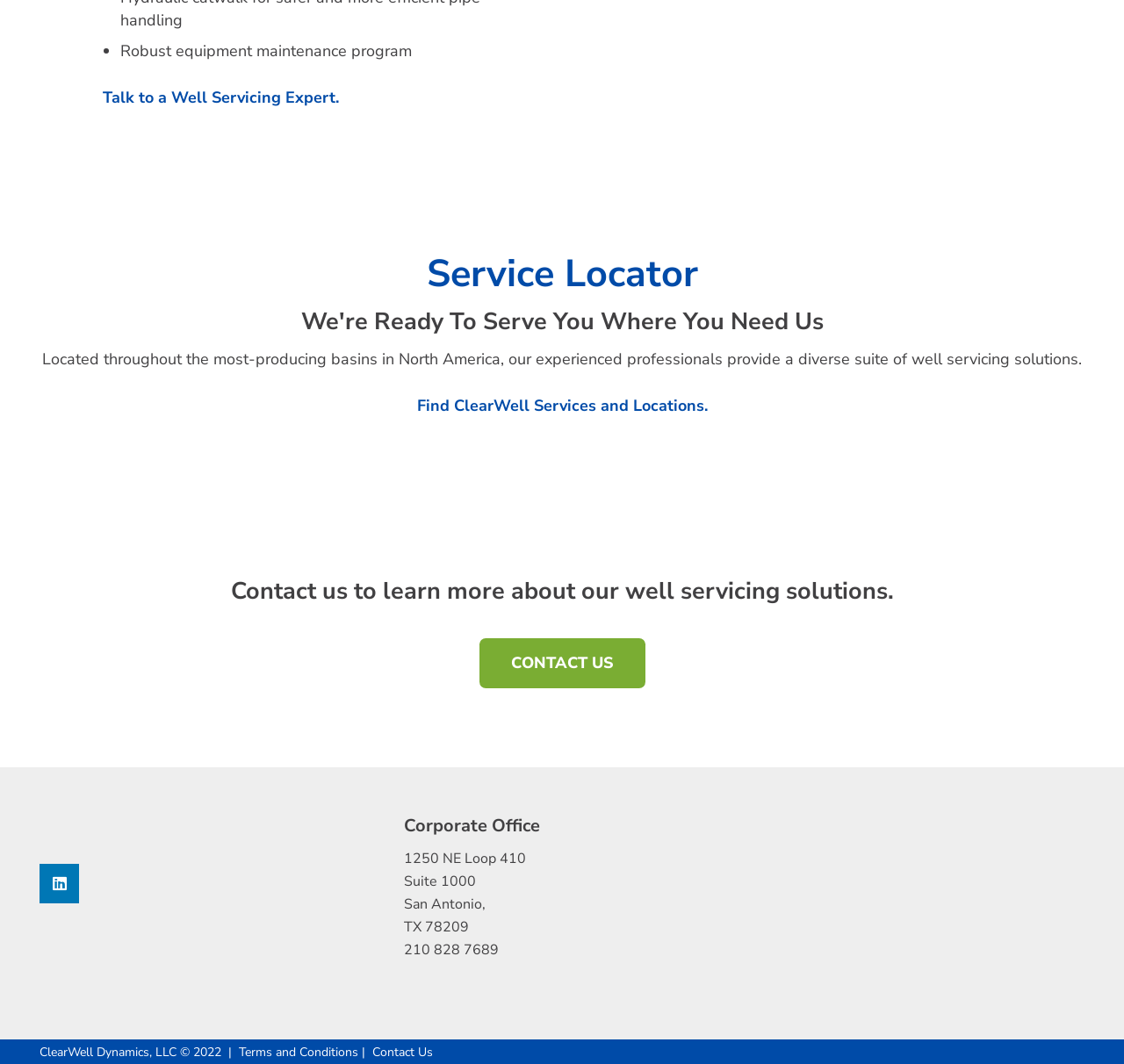Consider the image and give a detailed and elaborate answer to the question: 
What is the company's copyright year?

I found the copyright year by looking at the footer section and reading the static text element that mentions 'ClearWell Dynamics, LLC © 2022'.